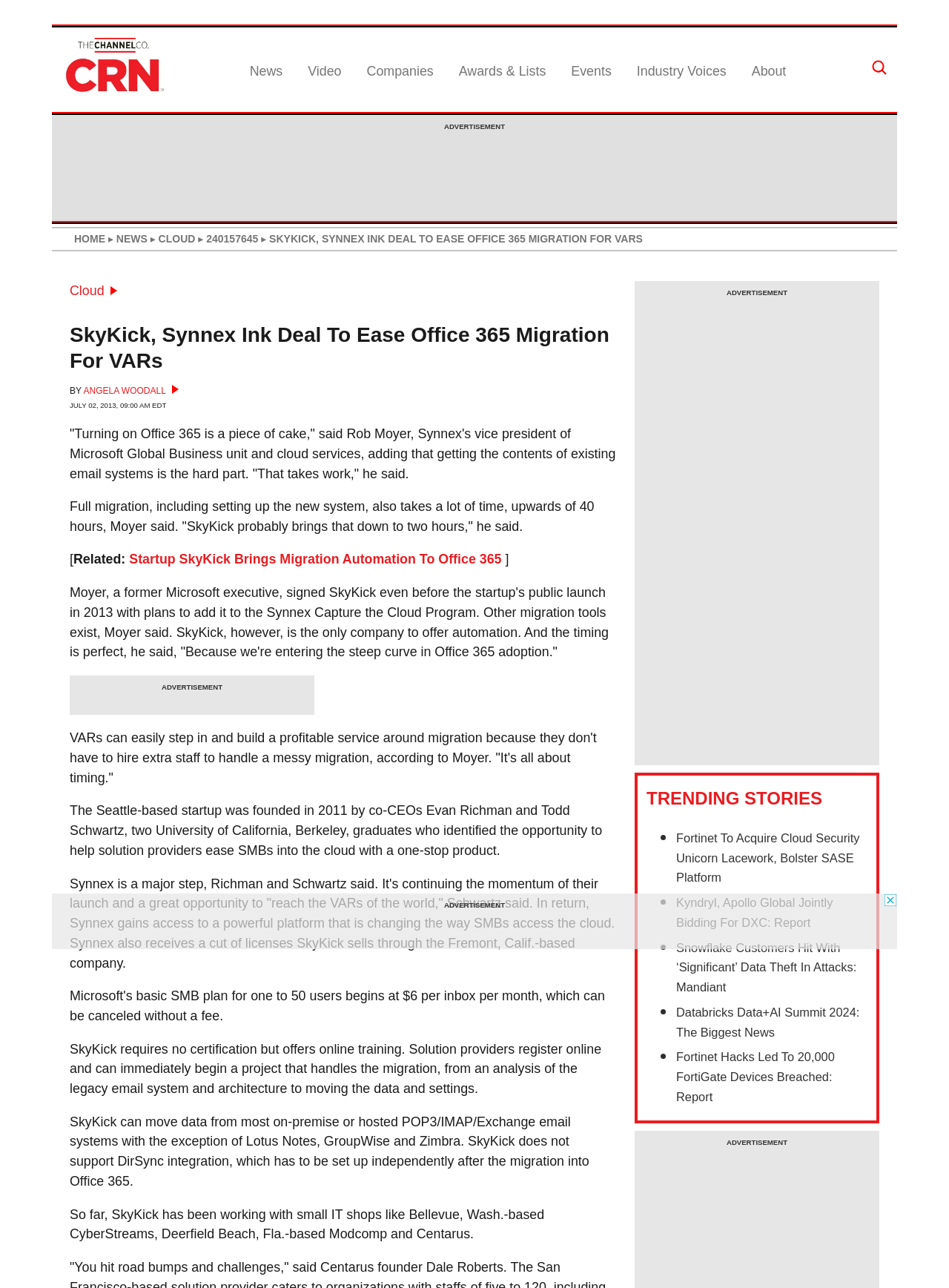Identify the bounding box coordinates of the area you need to click to perform the following instruction: "Learn more about SkyKick".

[0.136, 0.429, 0.529, 0.44]